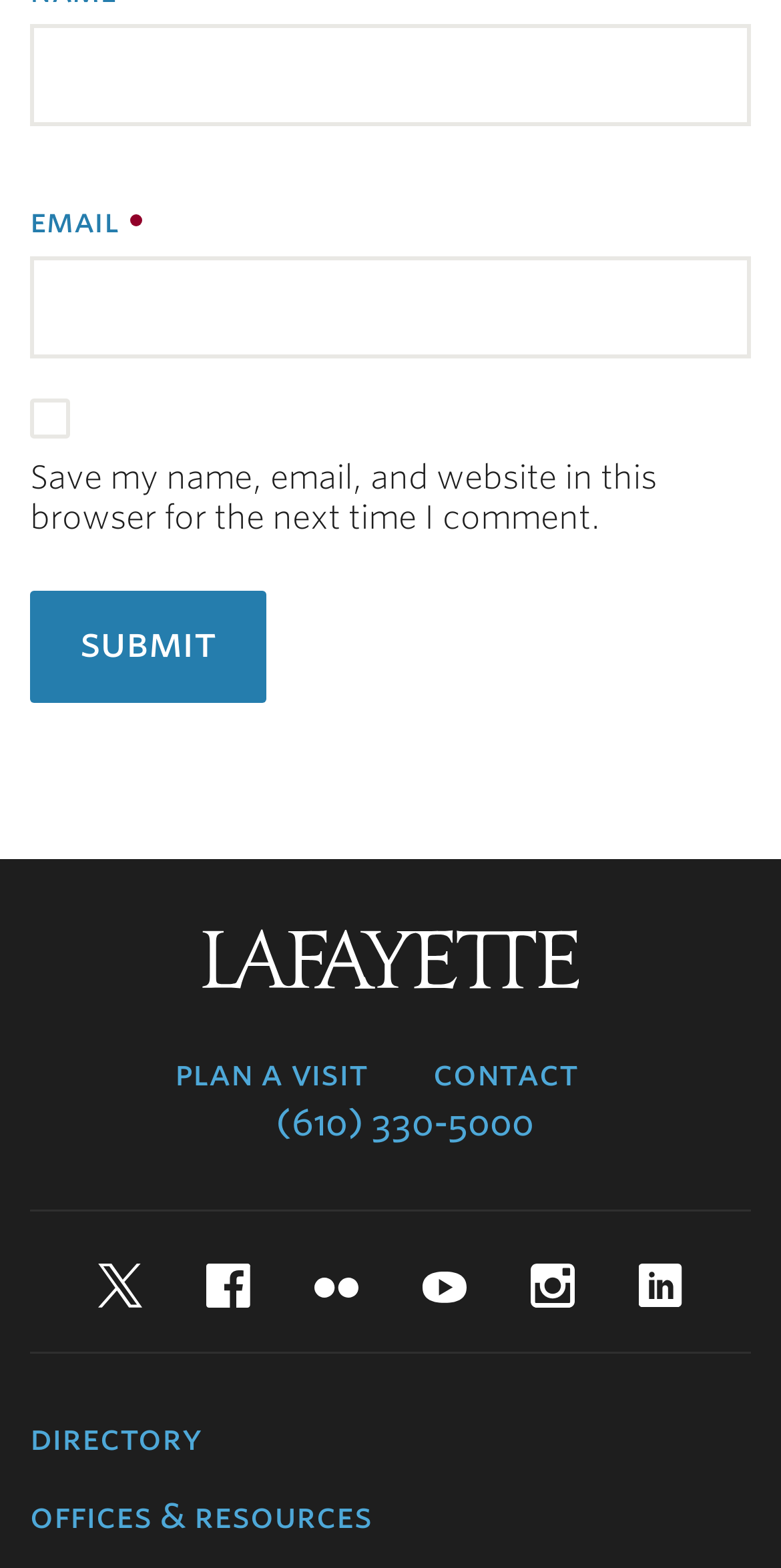Please identify the bounding box coordinates of the area that needs to be clicked to follow this instruction: "go to college contact information".

[0.038, 0.669, 0.962, 0.733]